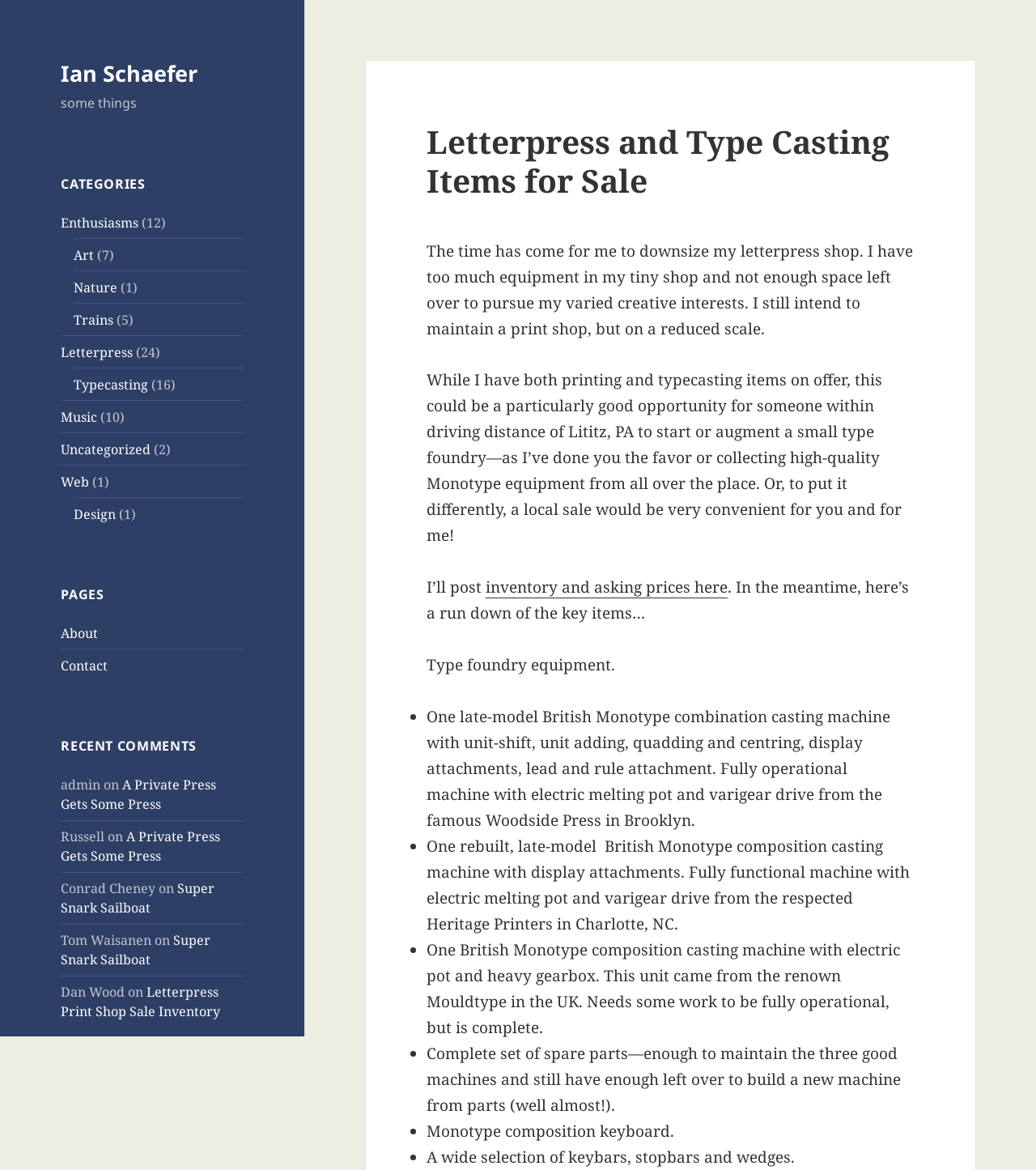Using the image as a reference, answer the following question in as much detail as possible:
What is the location of the author's shop?

I found the answer by reading the text on the webpage, which mentions that the author's shop is located in Lititz, PA, and that a local sale would be convenient for both the buyer and the seller.